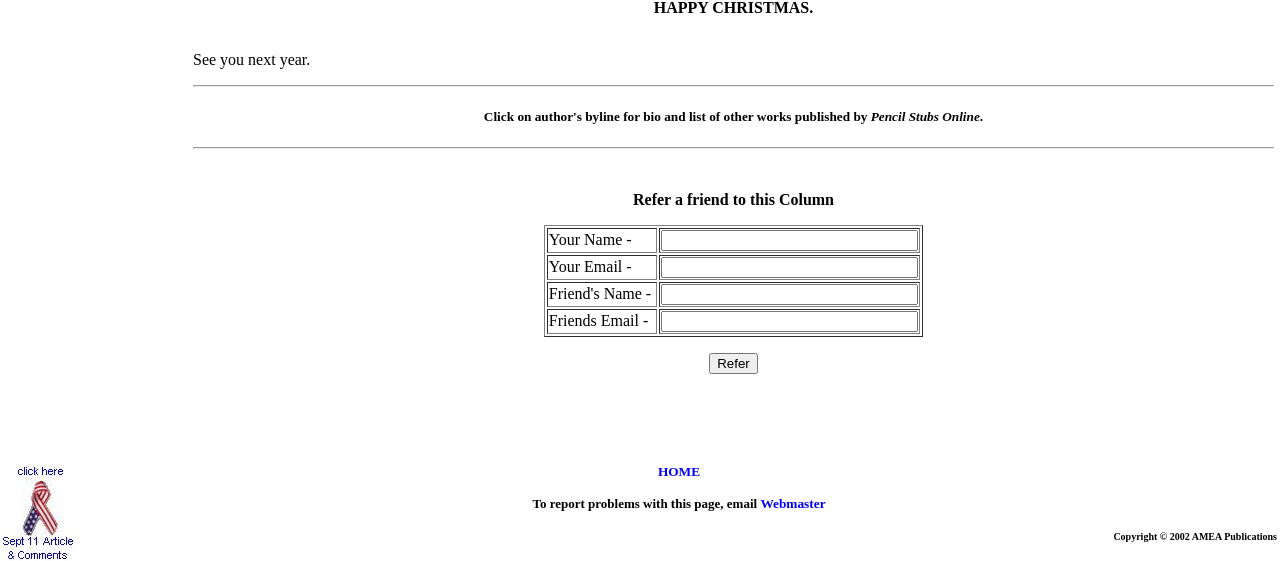What is the purpose of the link 'HOME'?
Analyze the screenshot and provide a detailed answer to the question.

The link 'HOME' is likely used to navigate to the homepage of the website, as it is a common convention for websites to have a 'HOME' link that directs users to the main page.